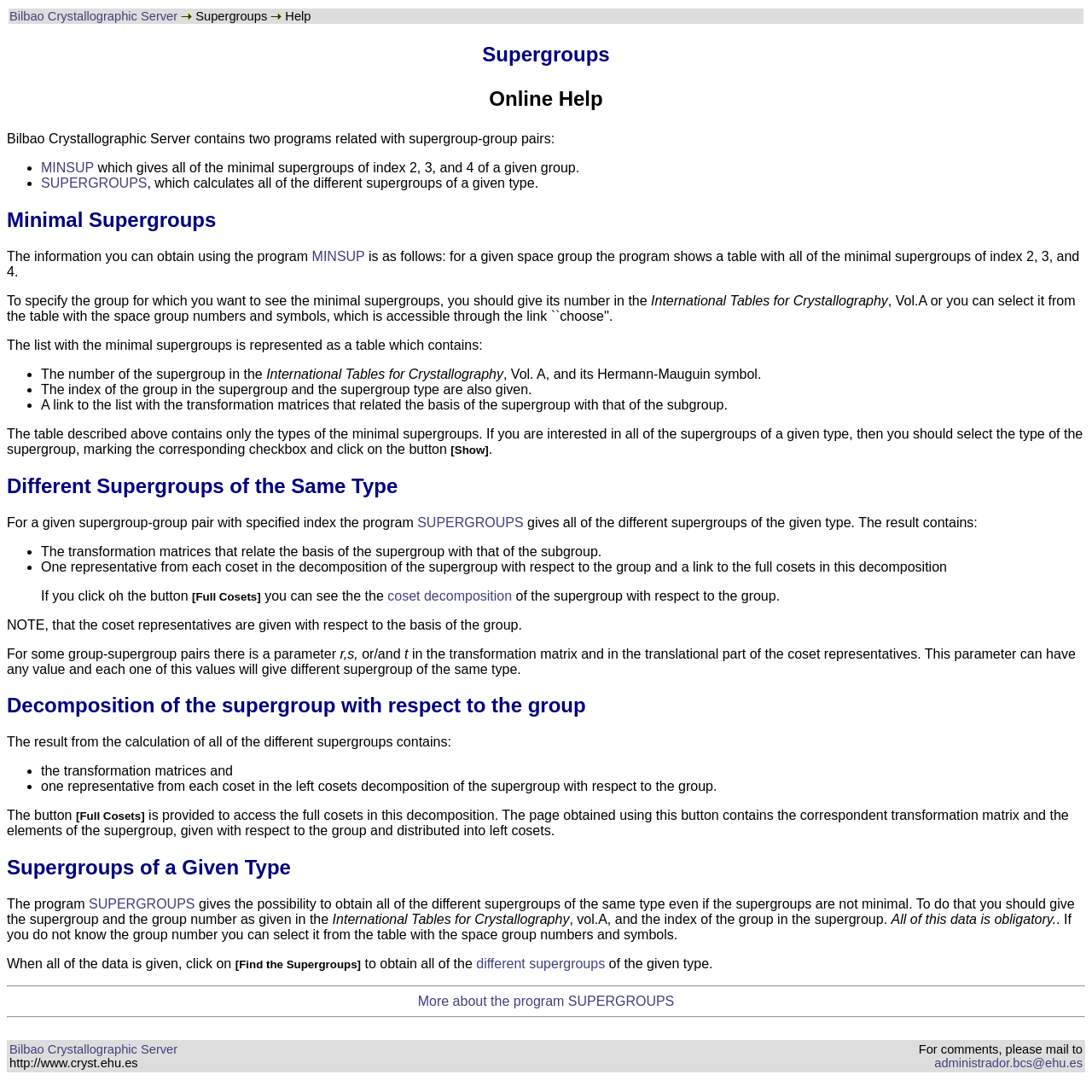What is the SUPERGROUPS program used for?
Please provide a single word or phrase as your answer based on the screenshot.

Calculates all different supergroups